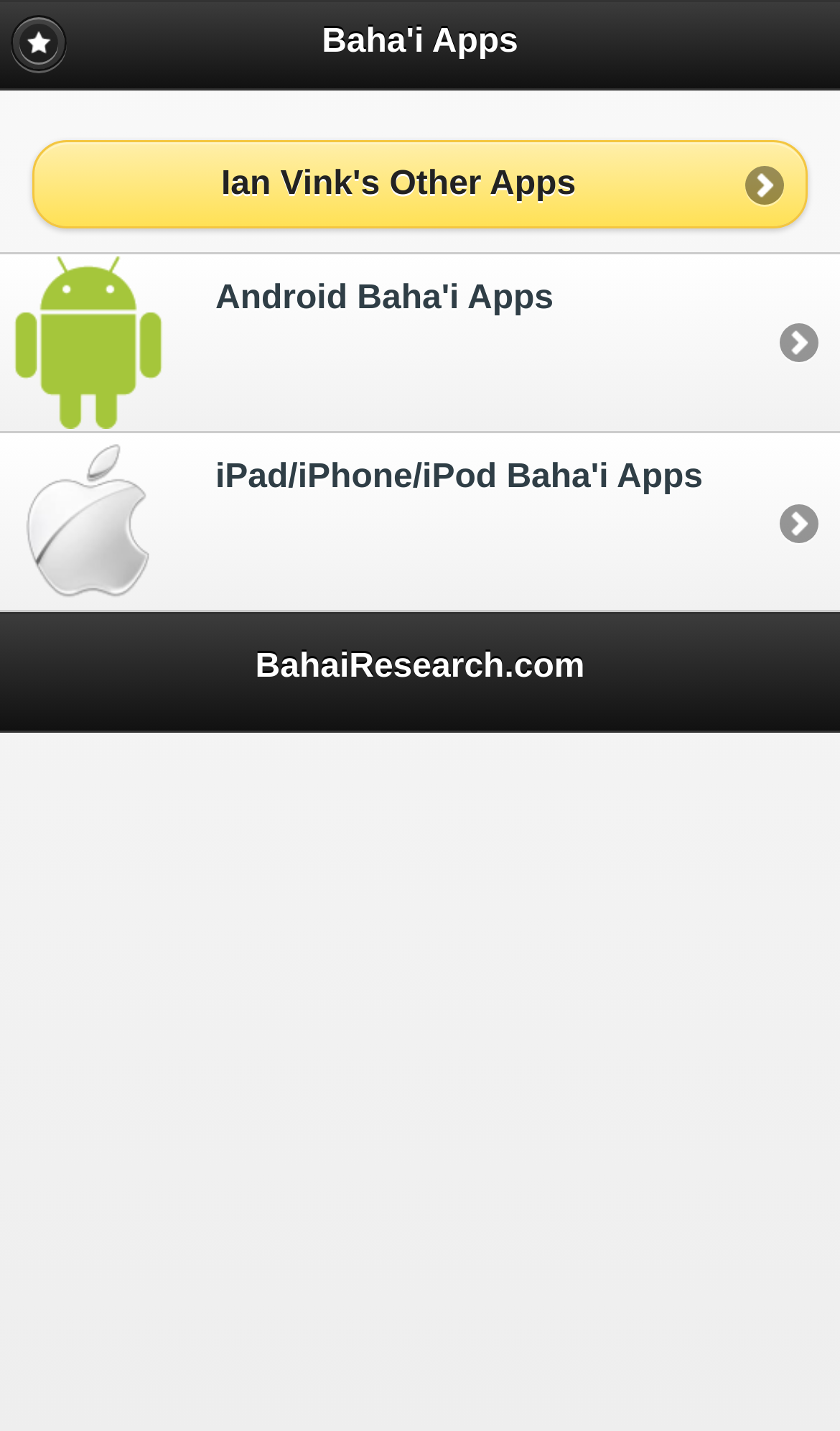Extract the bounding box coordinates of the UI element described by: "2024 Libra Horoscope". The coordinates should include four float numbers ranging from 0 to 1, e.g., [left, top, right, bottom].

None